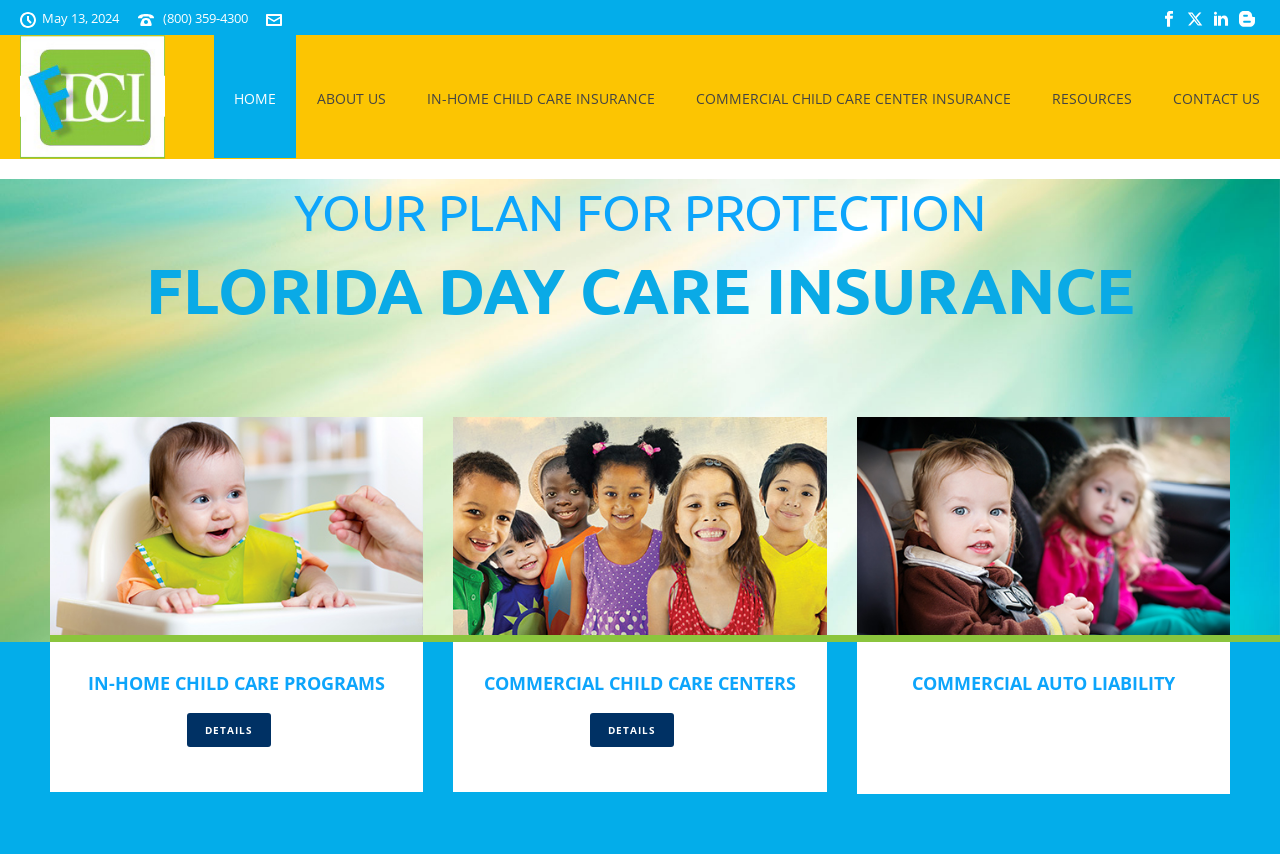Indicate the bounding box coordinates of the element that needs to be clicked to satisfy the following instruction: "Learn about IN-HOME CHILD CARE INSURANCE". The coordinates should be four float numbers between 0 and 1, i.e., [left, top, right, bottom].

[0.318, 0.041, 0.527, 0.185]